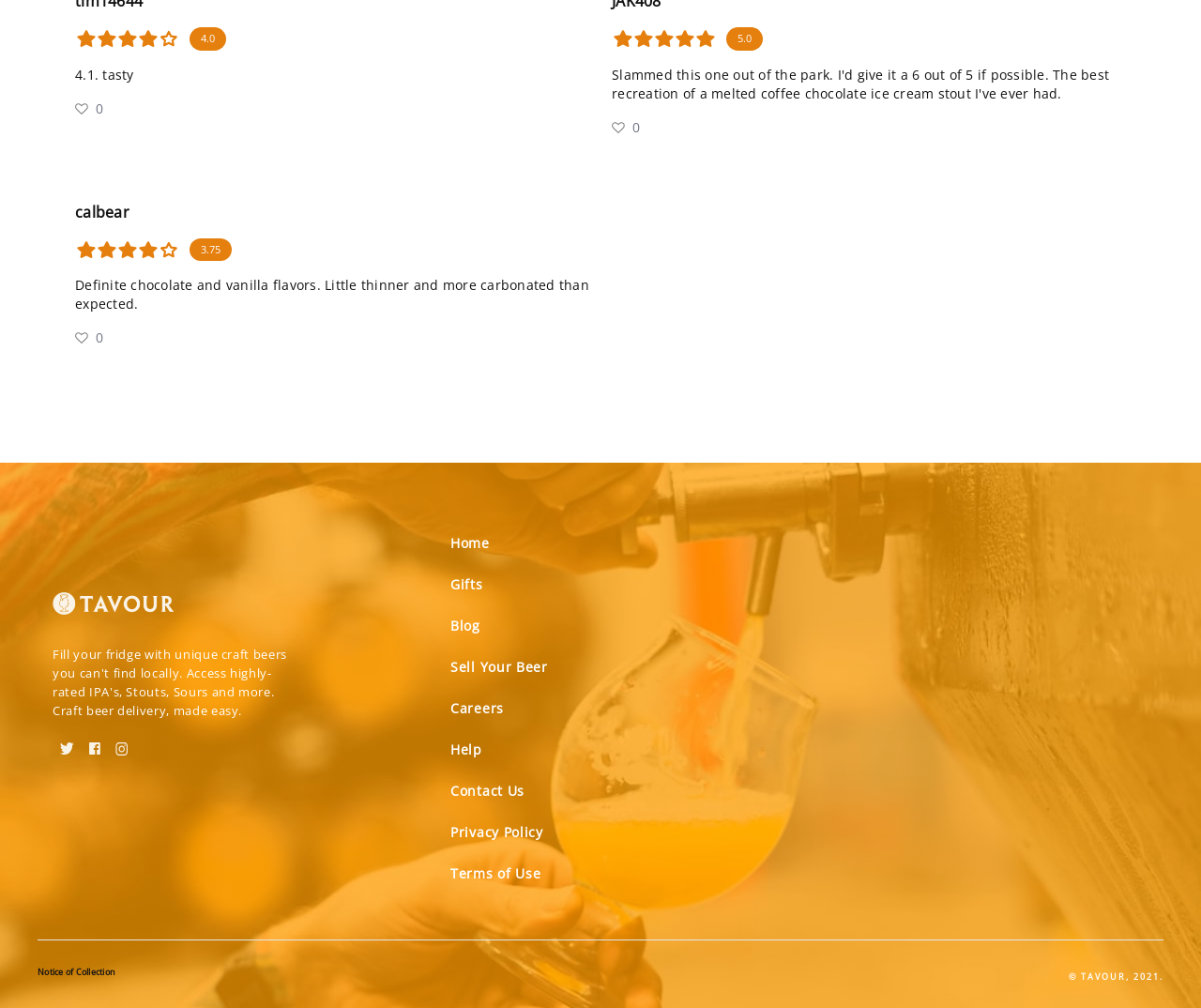What is the name of the website?
Answer the question with a single word or phrase by looking at the picture.

Tavour